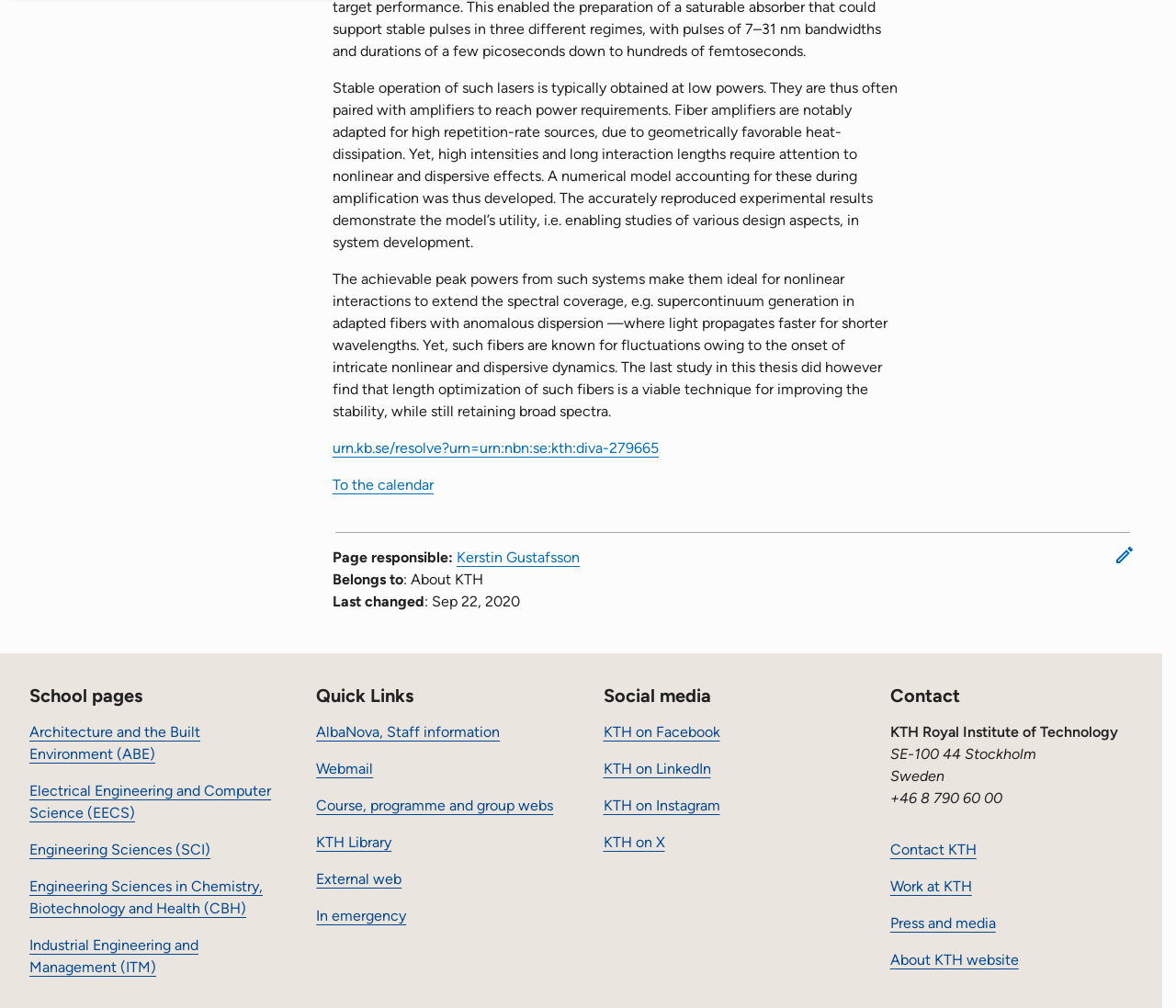Show the bounding box coordinates of the region that should be clicked to follow the instruction: "Contact KTH."

[0.757, 0.834, 0.83, 0.851]